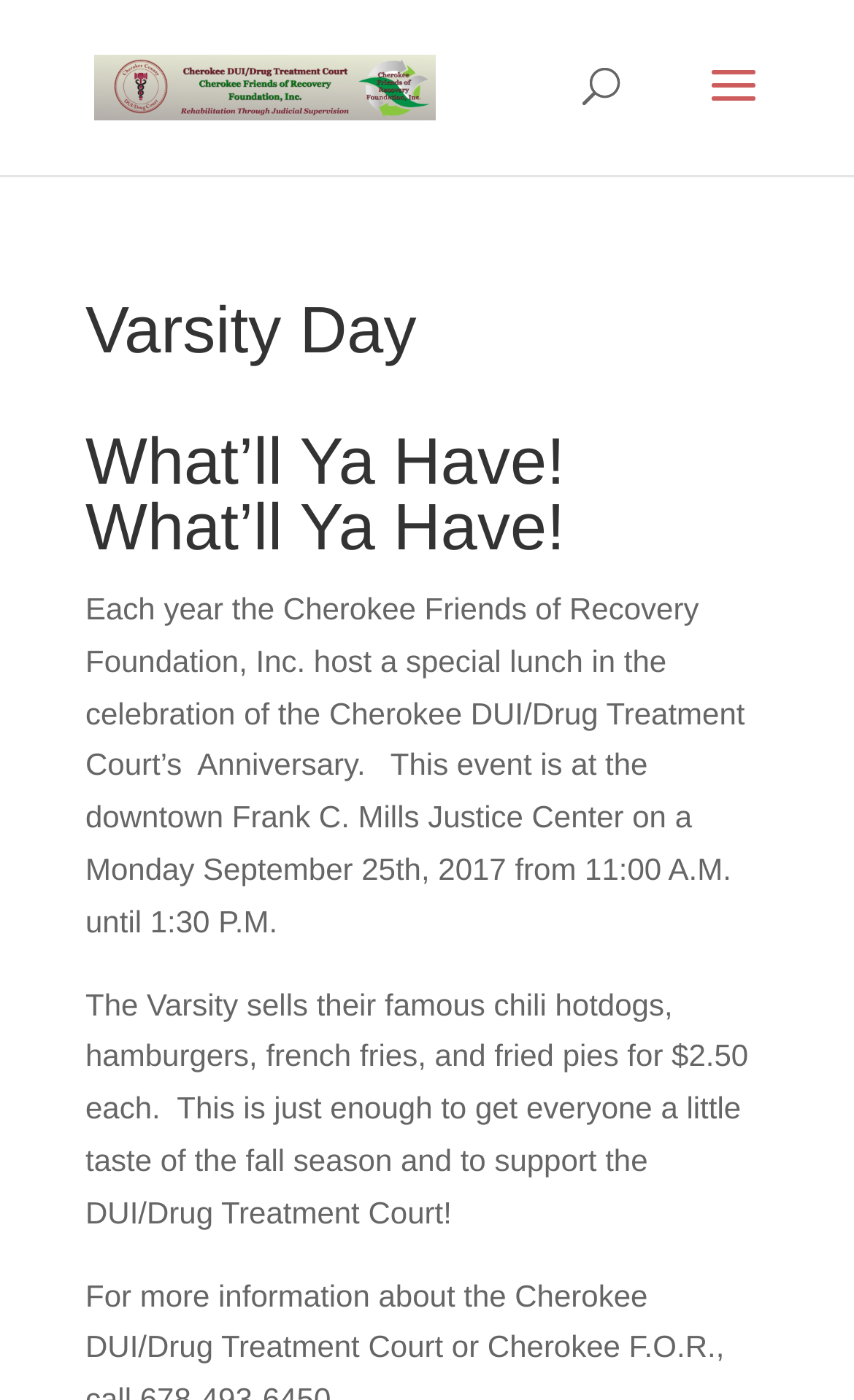Give a concise answer of one word or phrase to the question: 
Where is the event held?

Downtown Frank C. Mills Justice Center